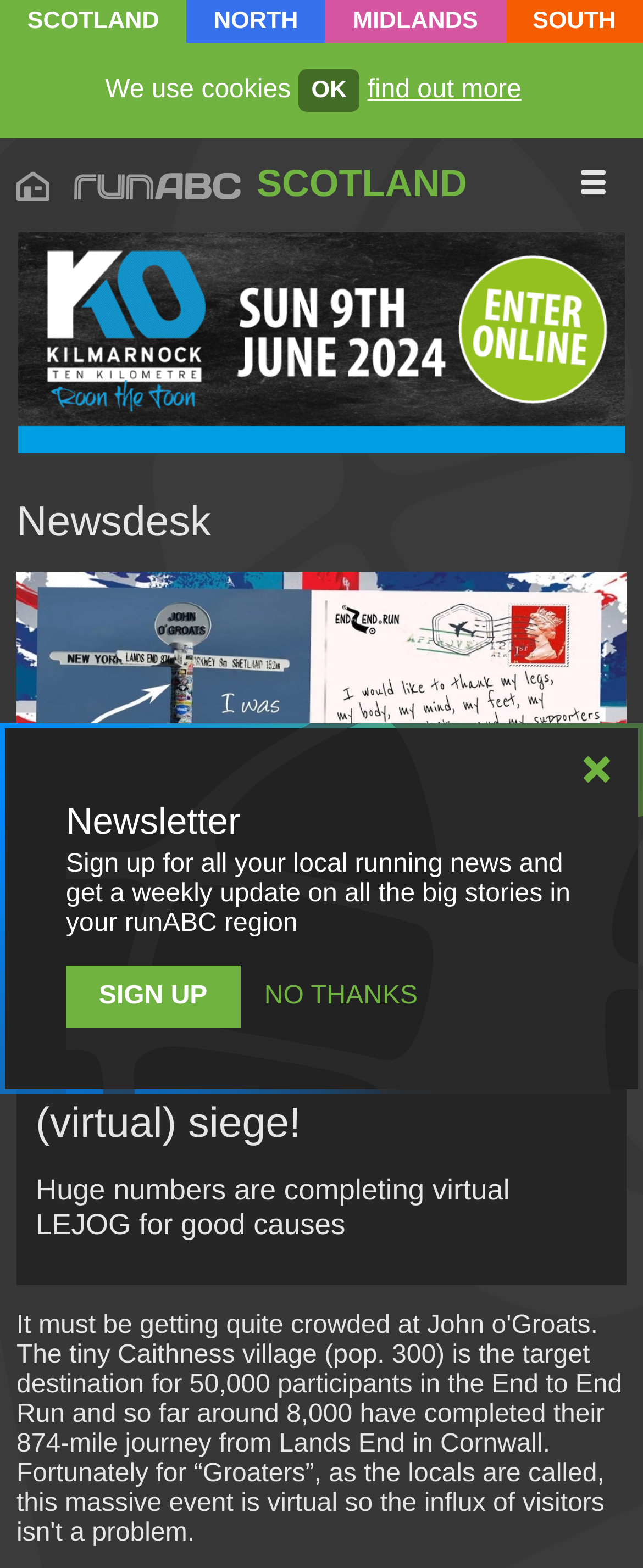Determine the bounding box coordinates for the element that should be clicked to follow this instruction: "Explore Roon The Toon 10K 24". The coordinates should be given as four float numbers between 0 and 1, in the format [left, top, right, bottom].

[0.026, 0.147, 0.974, 0.29]